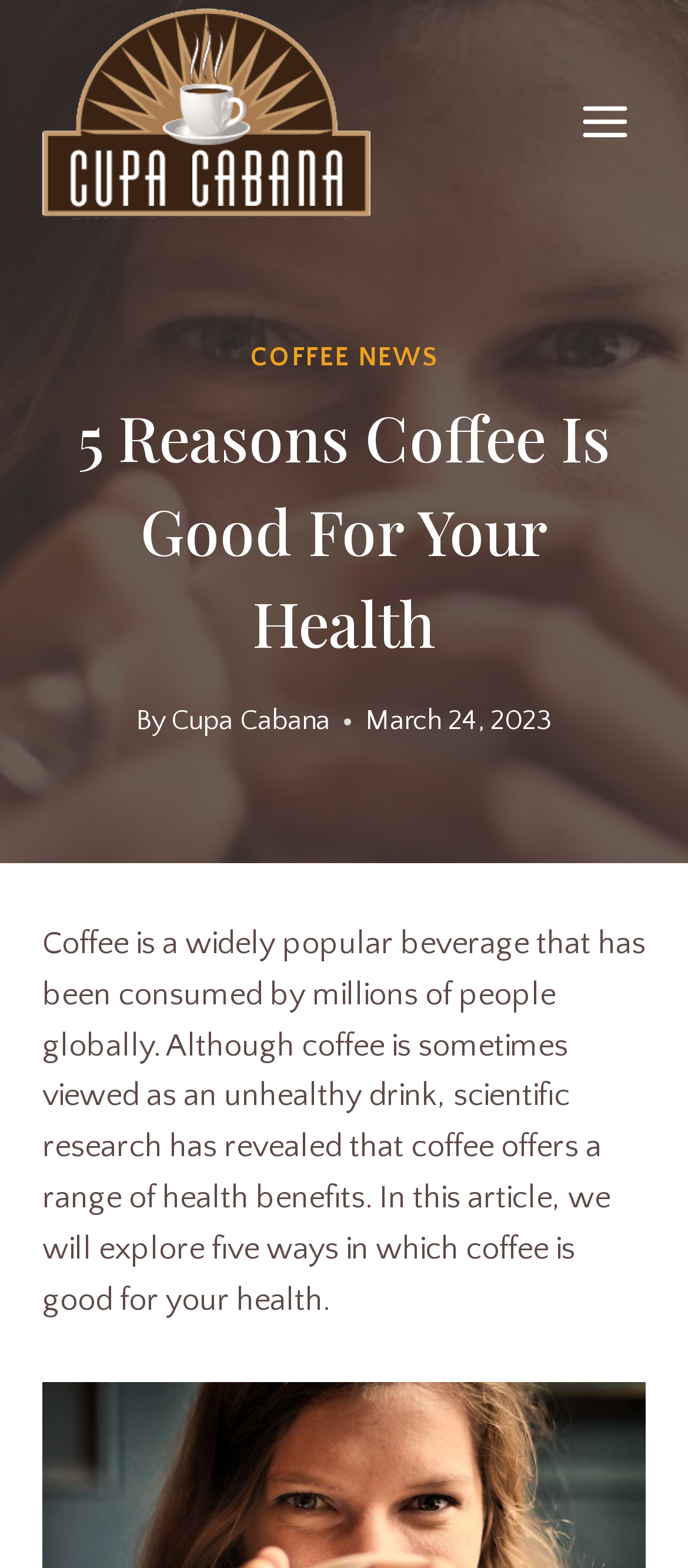What is the purpose of the button at the top-right corner?
Refer to the image and respond with a one-word or short-phrase answer.

Open menu